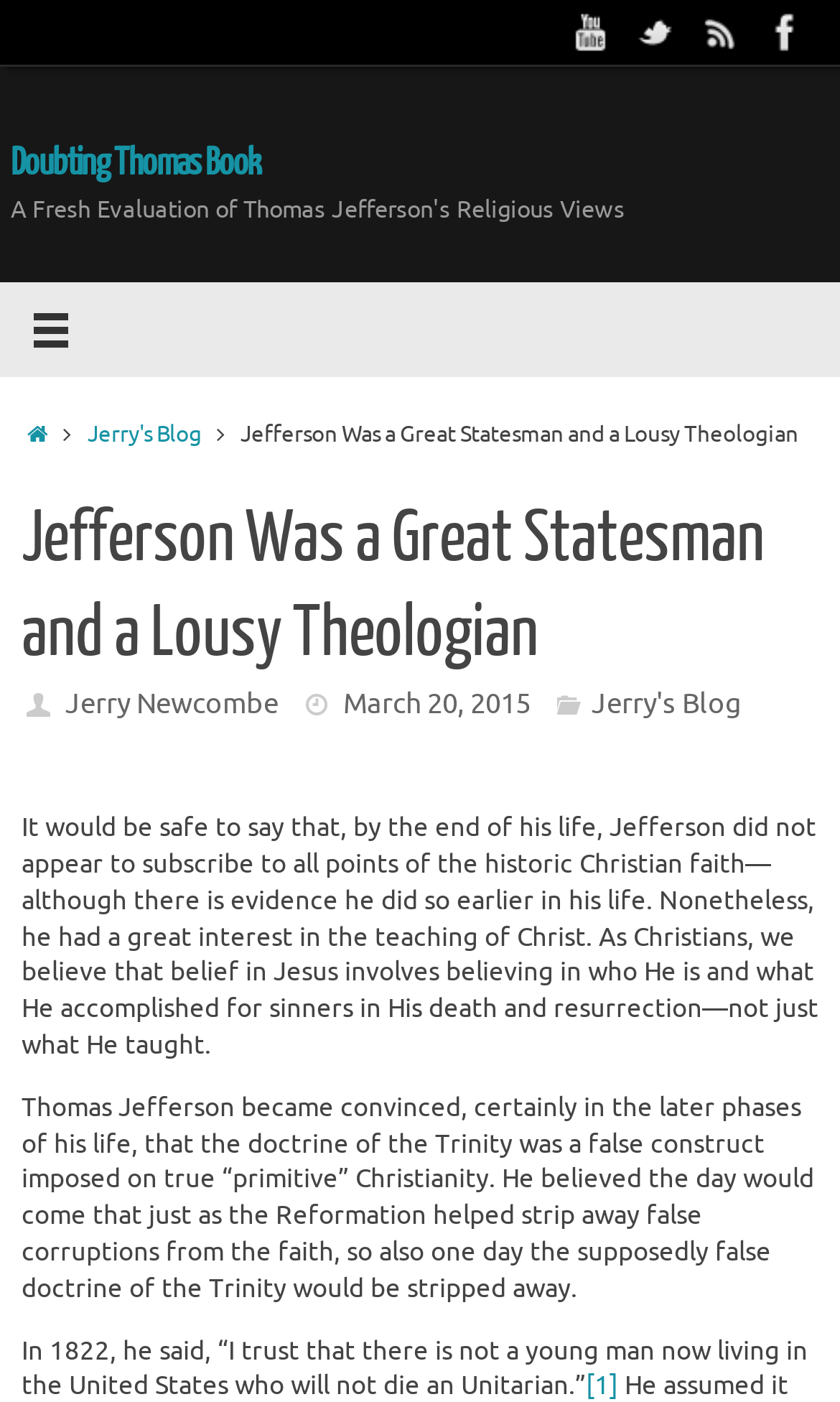Offer an in-depth caption of the entire webpage.

The webpage is about an article titled "Jefferson Was a Great Statesman and a Lousy Theologian" from the "Doubting Thomas Book". At the top, there are four social media links, namely YouTube, Twitter, RSS, and Facebook, each accompanied by an image, aligned horizontally and taking up the top section of the page.

Below the social media links, there is a navigation menu with links to "Home" and "Jerry's Blog". The title of the article "Jefferson Was a Great Statesman and a Lousy Theologian" is displayed prominently, followed by the author's name "Jerry Newcombe" and the date "March 20, 2015".

The main content of the article is divided into two paragraphs. The first paragraph discusses Thomas Jefferson's views on Christianity, stating that while he did not subscribe to all points of the historic Christian faith, he had a great interest in the teaching of Christ. The second paragraph delves deeper into Jefferson's beliefs, specifically his rejection of the doctrine of the Trinity.

The categories section is located at the bottom of the page, with a link to "Jerry's Blog". There are no images within the article content, but the social media links at the top have accompanying images.